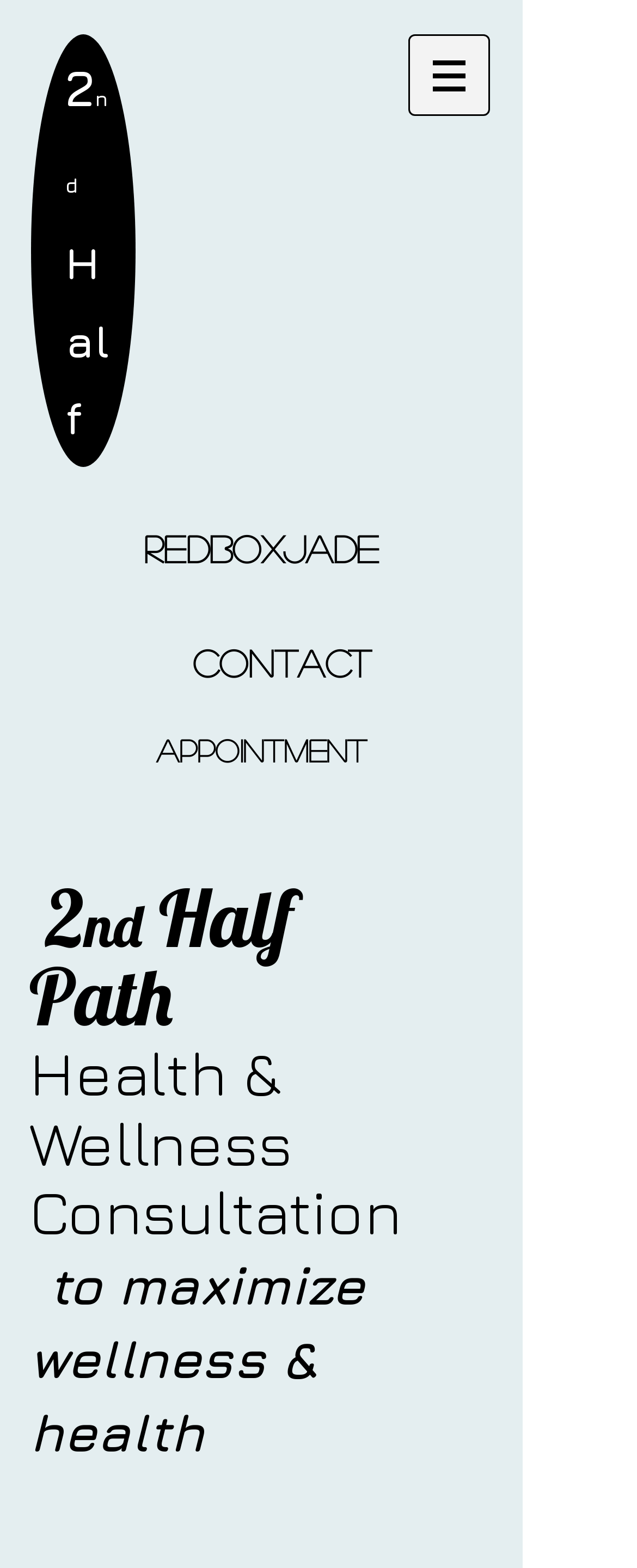What is the contact information of the website?
Please answer using one word or phrase, based on the screenshot.

contact